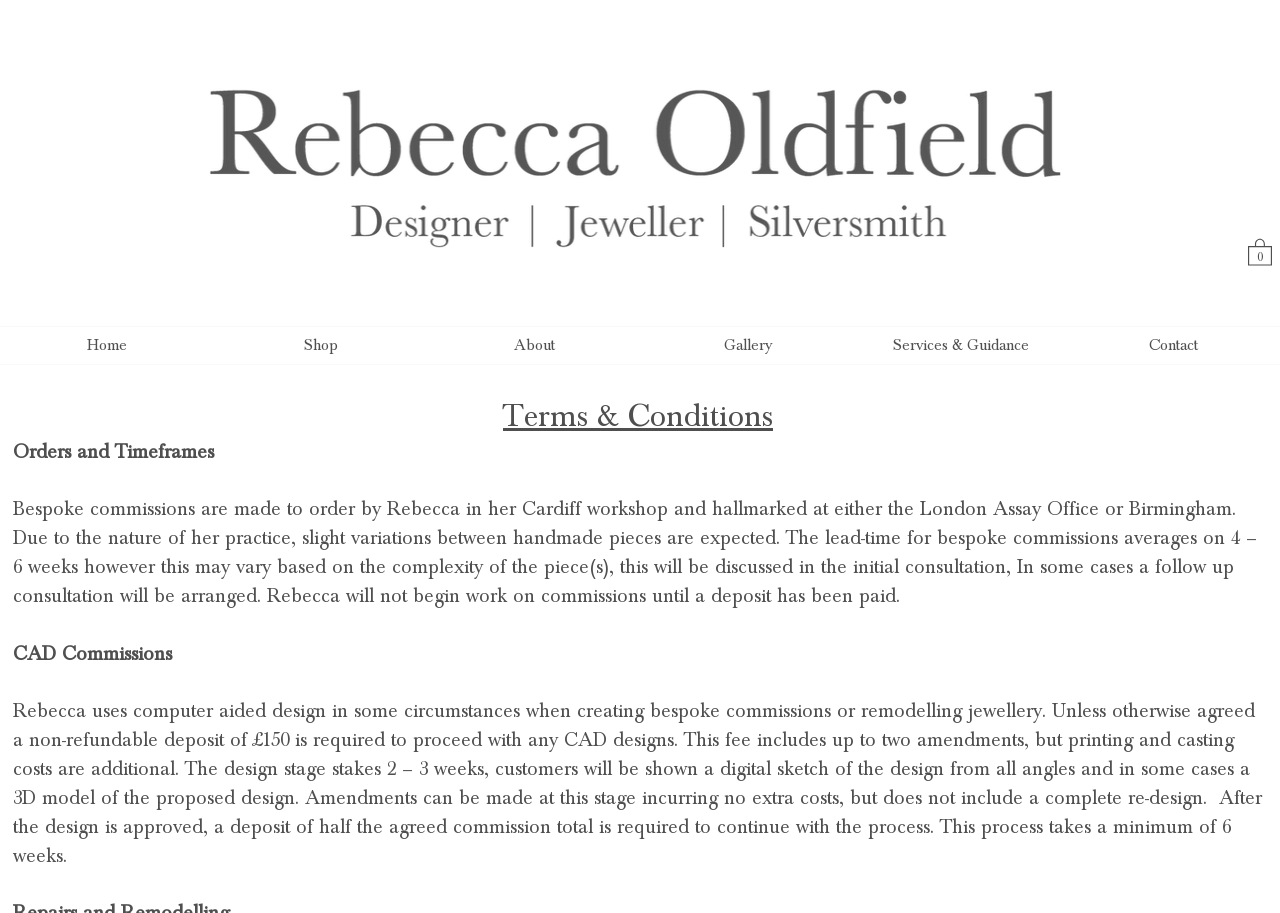Given the element description "Contact", identify the bounding box of the corresponding UI element.

[0.834, 0.358, 1.0, 0.398]